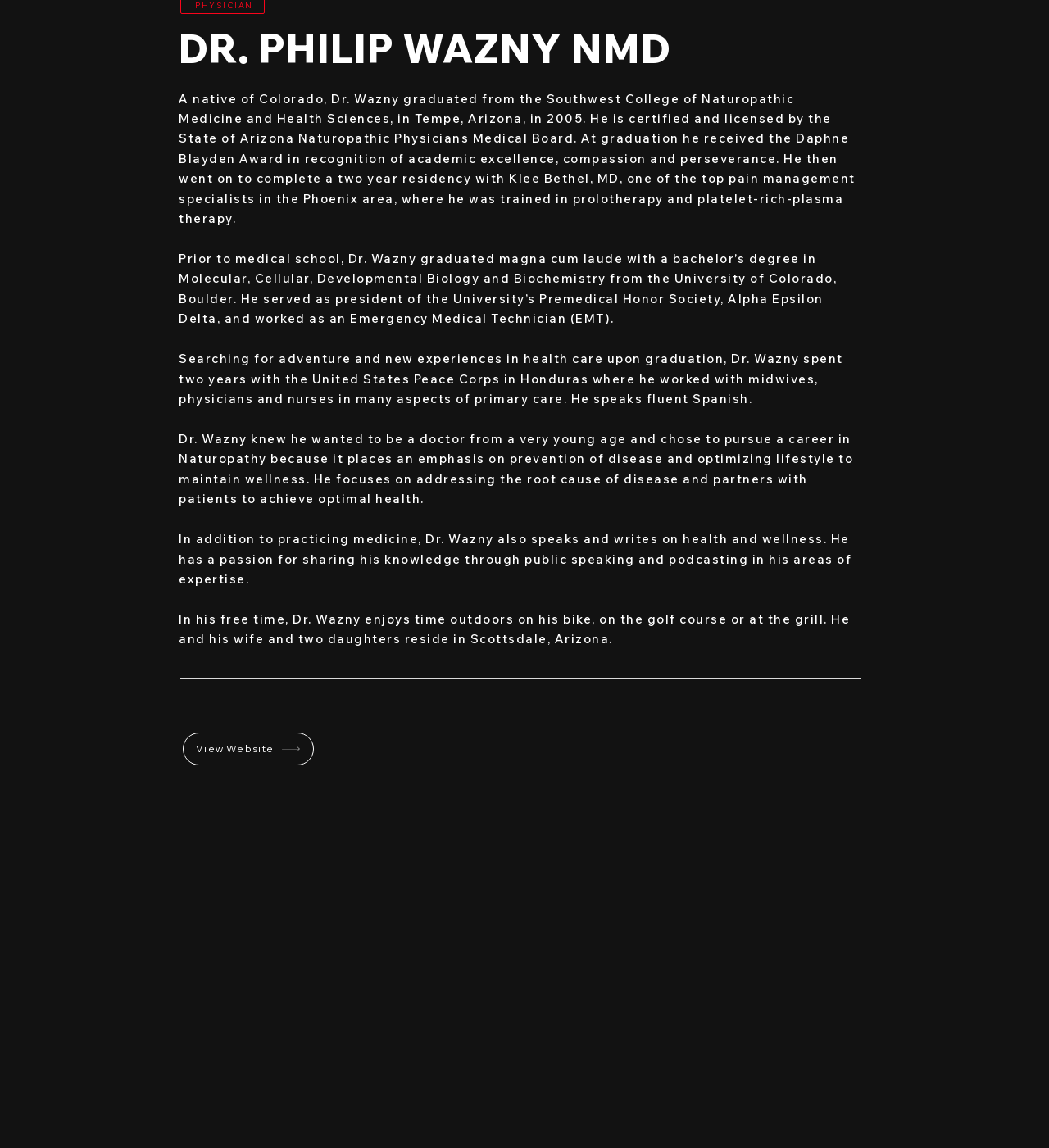Find the bounding box coordinates for the HTML element described as: "Press Inquiries". The coordinates should consist of four float values between 0 and 1, i.e., [left, top, right, bottom].

[0.118, 0.883, 0.229, 0.895]